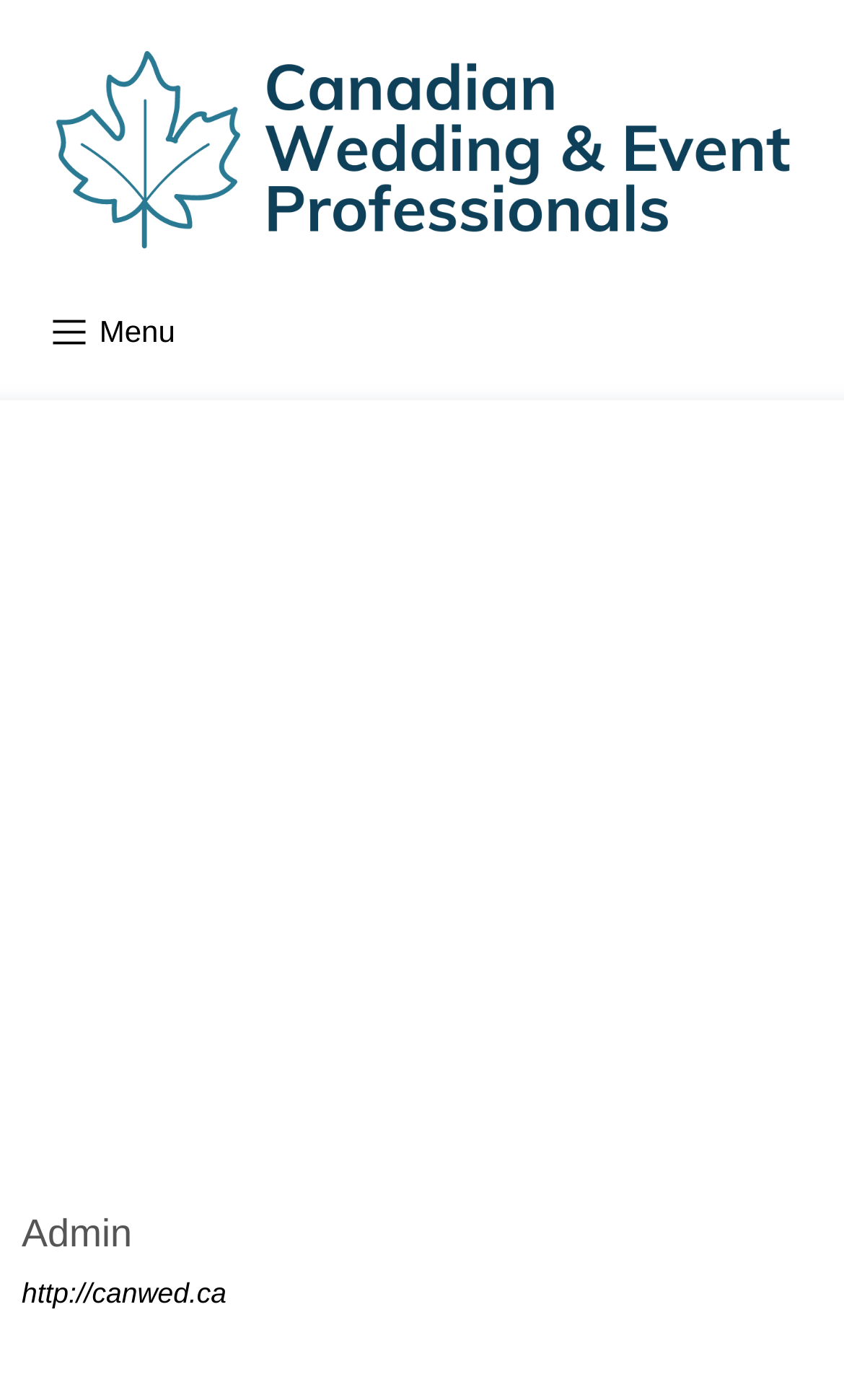Please locate and generate the primary heading on this webpage.

Ontario Pre-Budget Consultation Submission